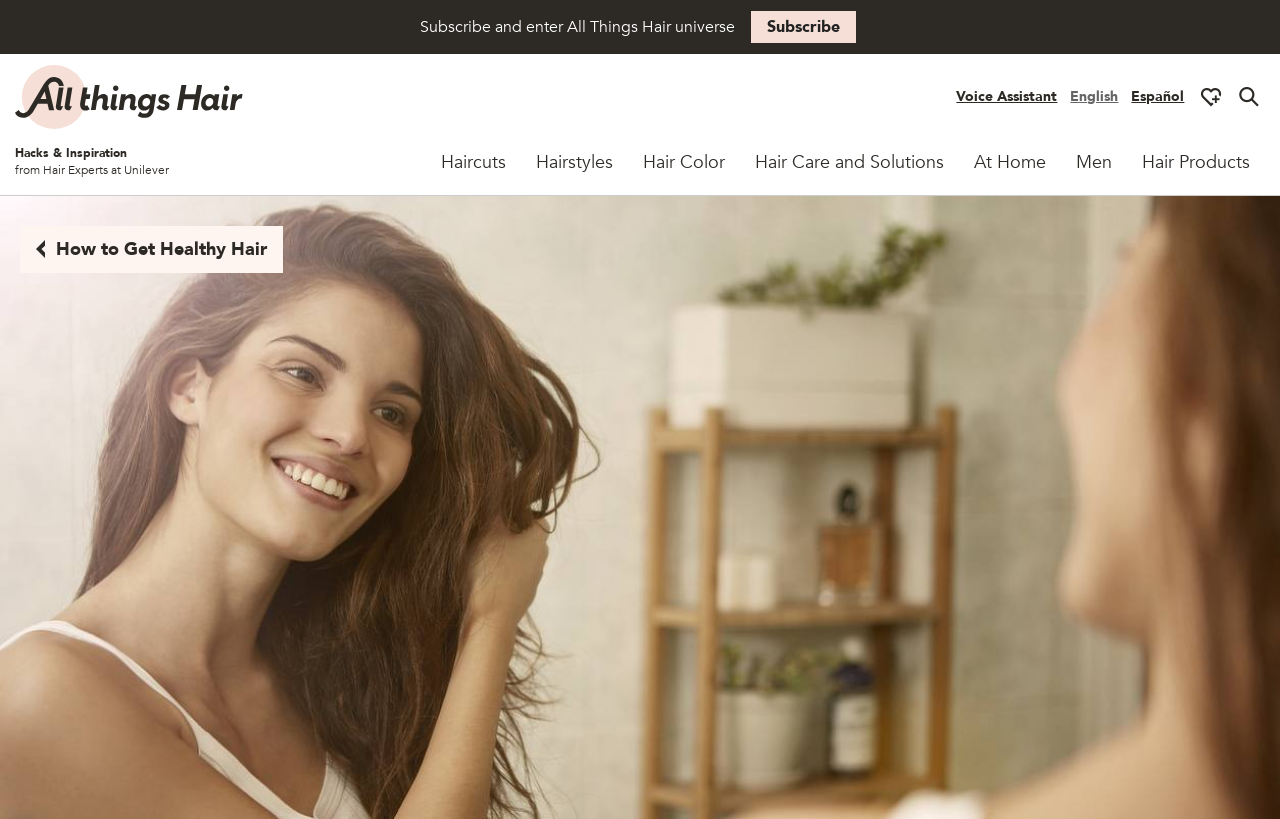What is the topic of the article linked to by the ' How to Get Healthy Hair' link?
Can you give a detailed and elaborate answer to the question?

The ' How to Get Healthy Hair' link is located at coordinates [0.016, 0.276, 0.221, 0.333] and suggests that the article it links to is about how to achieve healthy hair. The exact content of the article is not specified, but the title implies that it will provide tips or advice on maintaining healthy hair.